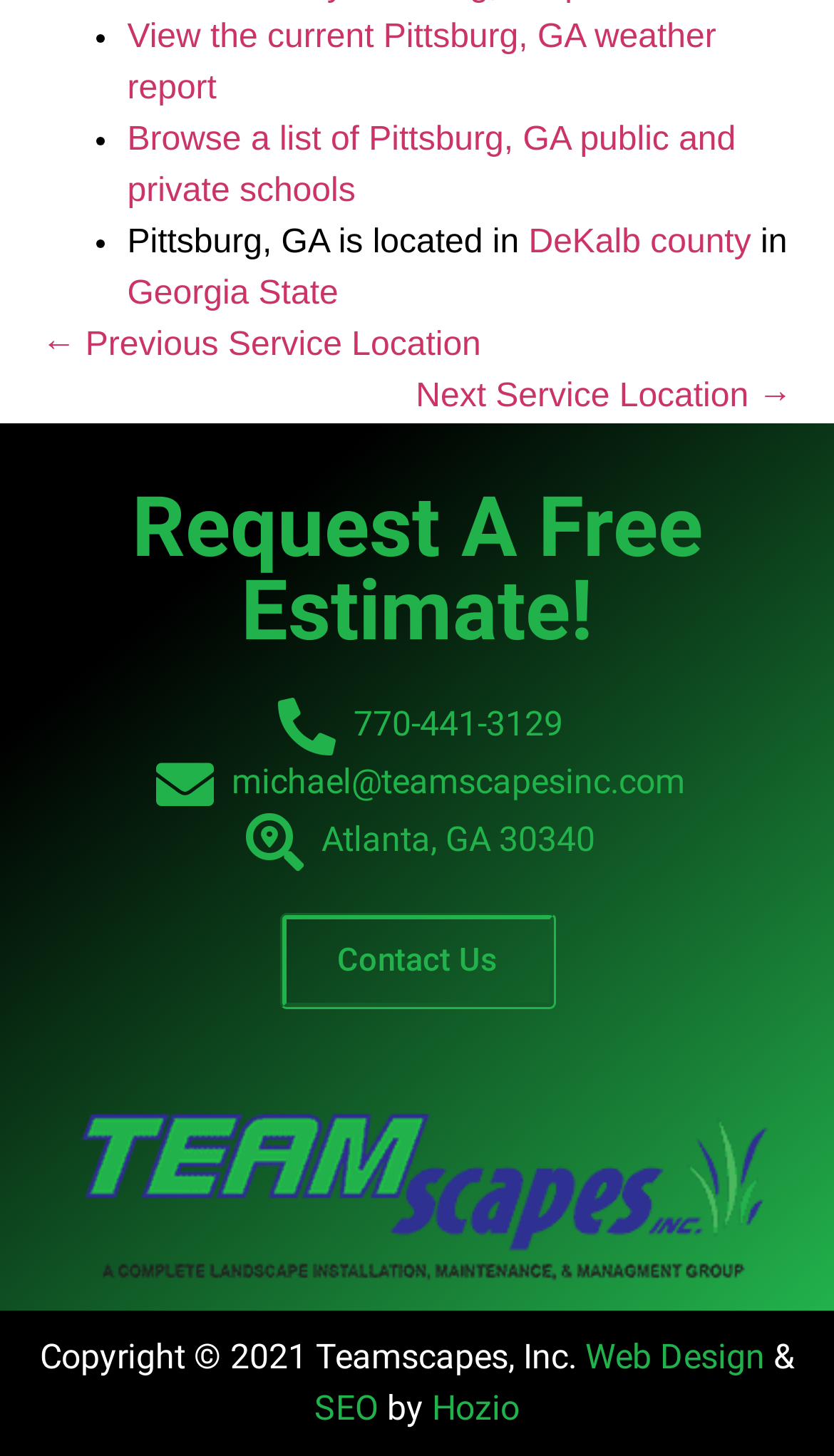Find and provide the bounding box coordinates for the UI element described with: "← Previous Service Location".

[0.05, 0.224, 0.577, 0.249]